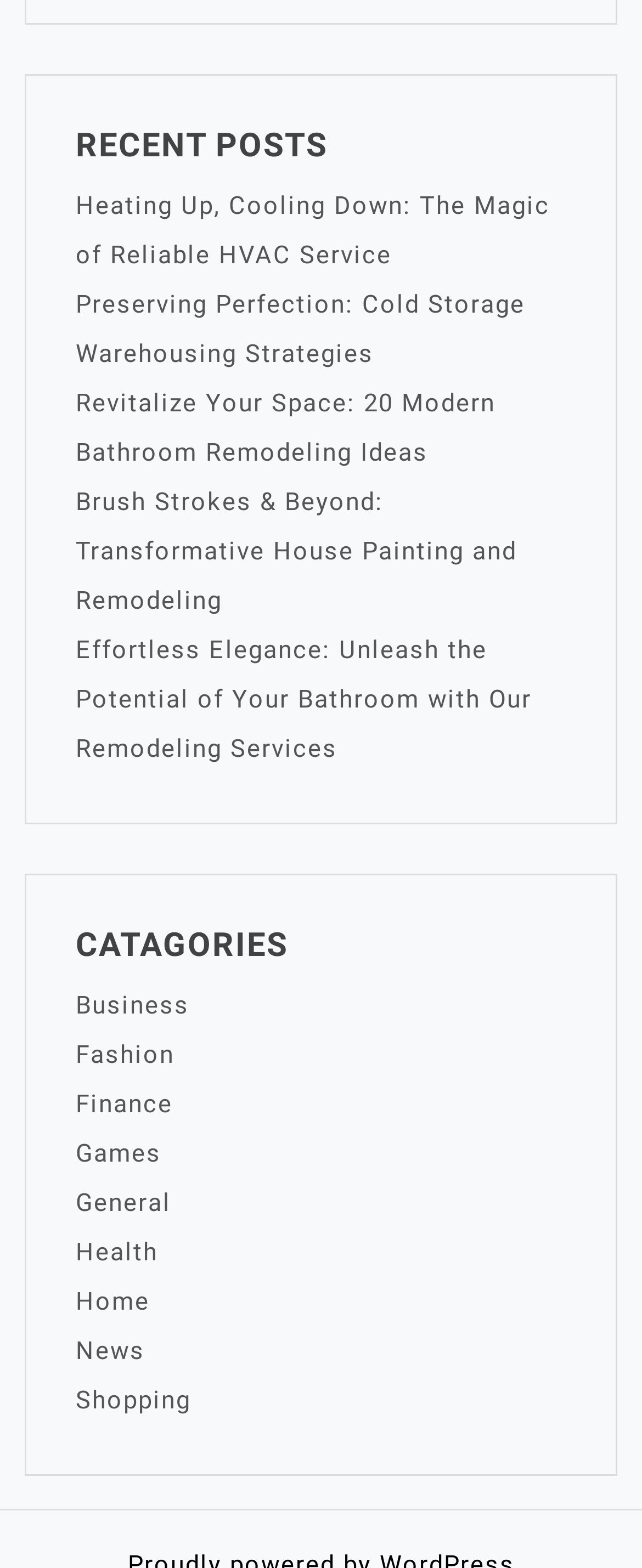Utilize the details in the image to give a detailed response to the question: What is the title of the first recent post?

I looked at the first link under the 'RECENT POSTS' heading, which is 'Heating Up, Cooling Down: The Magic of Reliable HVAC Service'. The title of the first recent post is 'Heating Up, Cooling Down'.